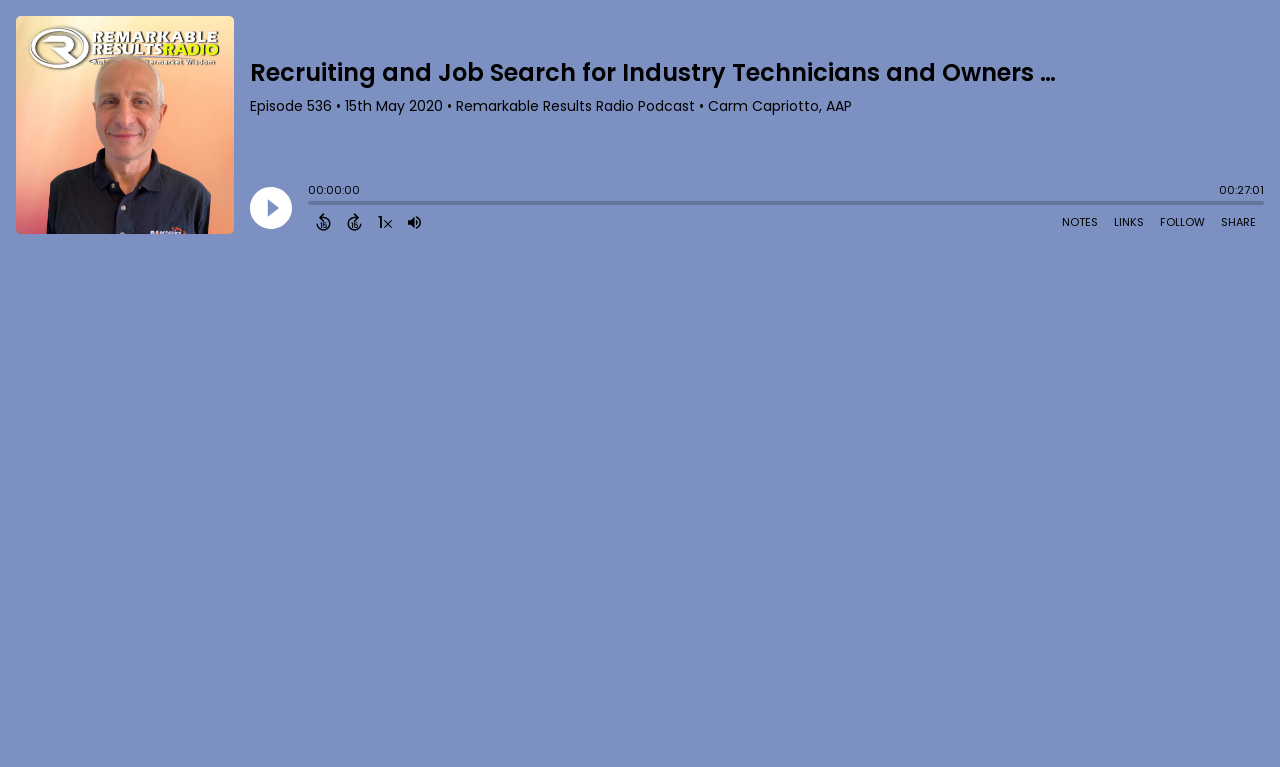Find the bounding box coordinates of the area to click in order to follow the instruction: "Share Episode".

[0.948, 0.274, 0.988, 0.305]